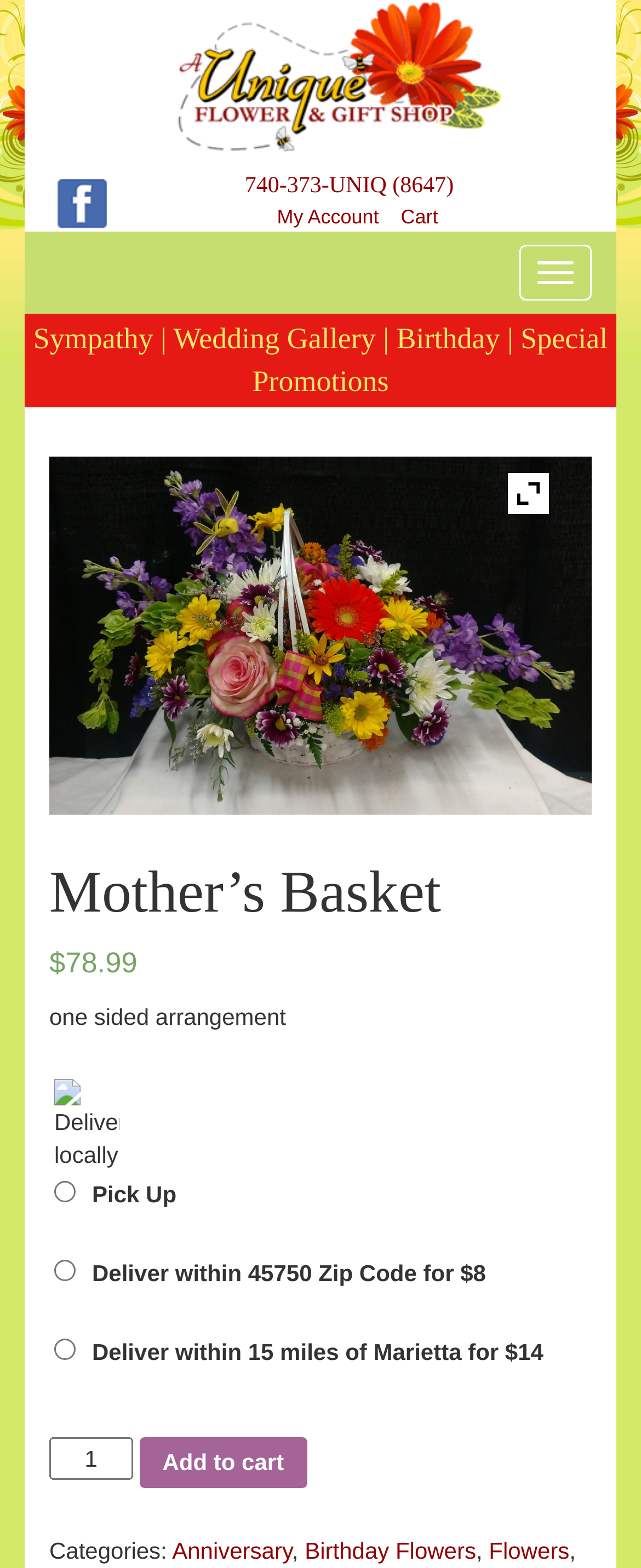Determine the bounding box coordinates of the clickable area required to perform the following instruction: "Add to cart". The coordinates should be represented as four float numbers between 0 and 1: [left, top, right, bottom].

[0.218, 0.916, 0.479, 0.949]